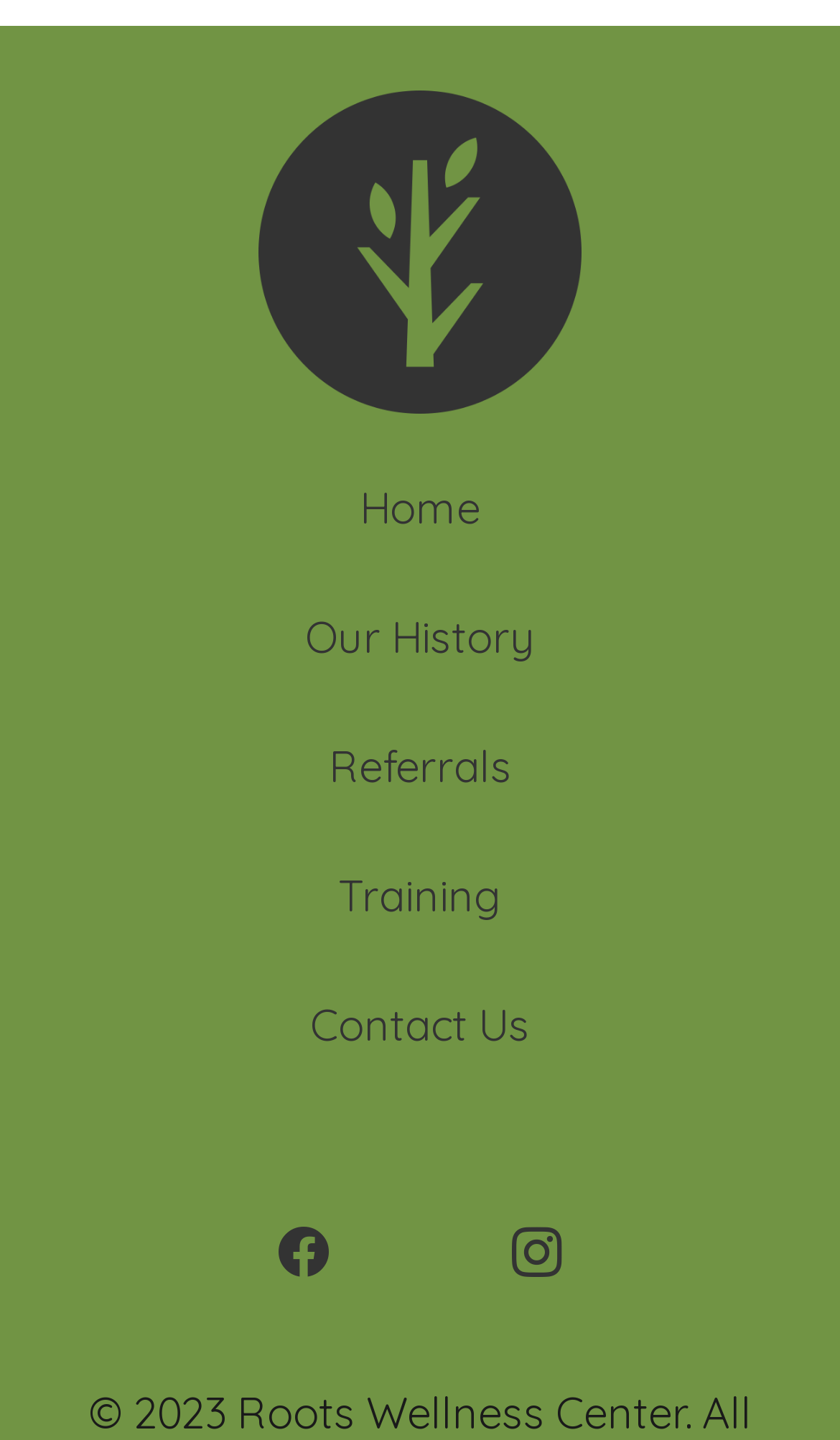What is the position of the 'Referrals' link on the top navigation bar?
Based on the screenshot, provide your answer in one word or phrase.

Third